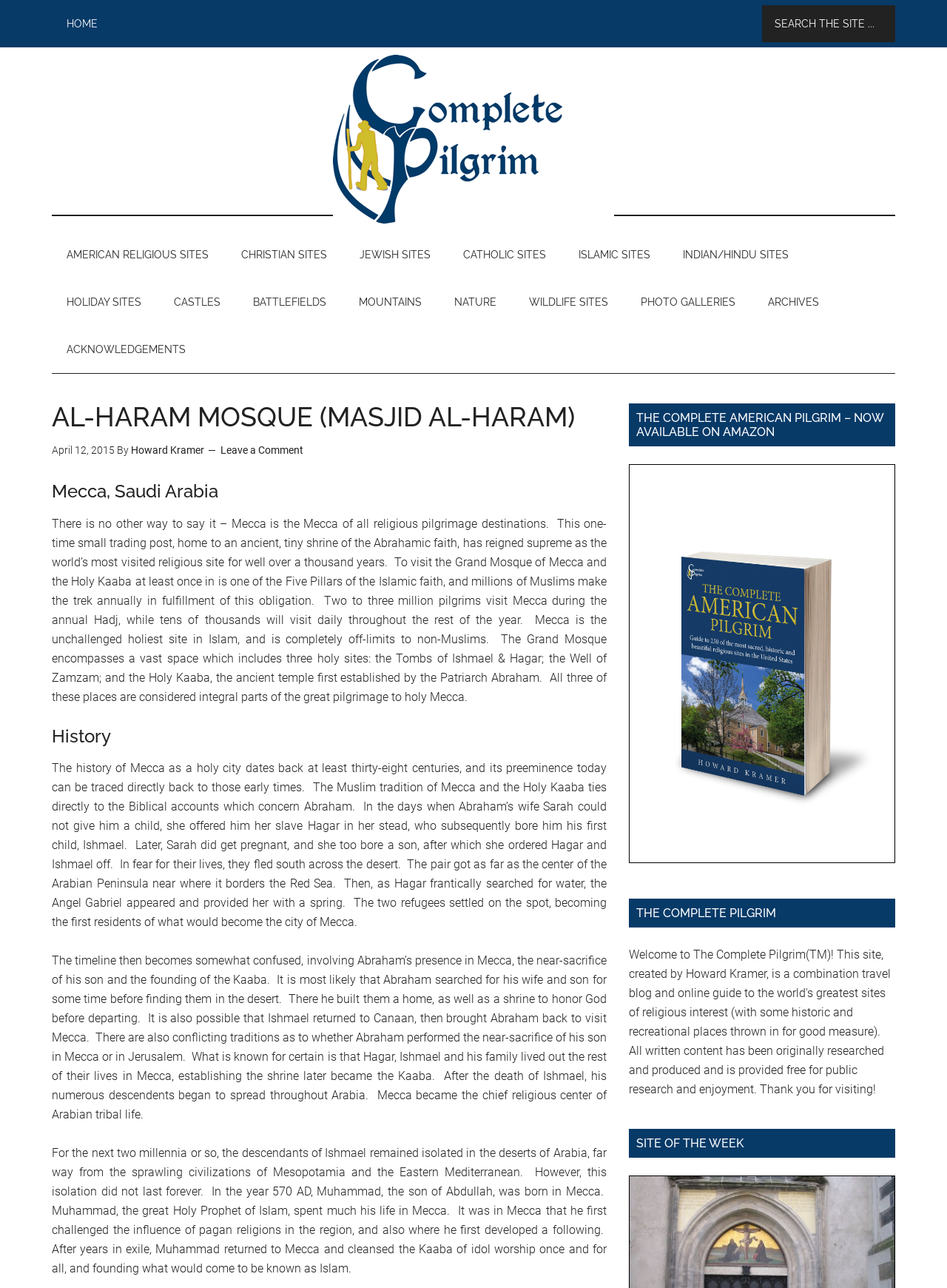Provide an in-depth caption for the webpage.

This webpage is about Mecca, Saudi Arabia, a significant religious pilgrimage destination. At the top of the page, there is a navigation menu with links to various sections, including "HOME", "AMERICAN RELIGIOUS SITES", "CHRISTIAN SITES", "JEWISH SITES", and more. Below the navigation menu, there is a search bar with a "Search" button.

The main content of the page is divided into sections, each with a heading. The first section is titled "AL-HARAM MOSQUE (MASJID AL-HARAM)" and contains a brief introduction to Mecca, describing it as the holiest site in Islam and a mandatory pilgrimage destination for Muslims. This section also includes a timestamp, "April 12, 2015", and a link to the author, "Howard Kramer".

The next section is titled "Mecca, Saudi Arabia" and provides a detailed description of Mecca's significance, its history, and its importance in Islam. This section is followed by a section titled "History", which delves deeper into the history of Mecca, tracing its roots back to the time of Abraham and the biblical accounts of Ishmael and Hagar.

The page also features several other sections, including "THE COMPLETE AMERICAN PILGRIM – NOW AVAILABLE ON AMAZON", "THE COMPLETE PILGRIM", and "SITE OF THE WEEK", which appear to be promotional or related content.

Throughout the page, there are no images, but the text is organized into clear sections with headings, making it easy to navigate and read.